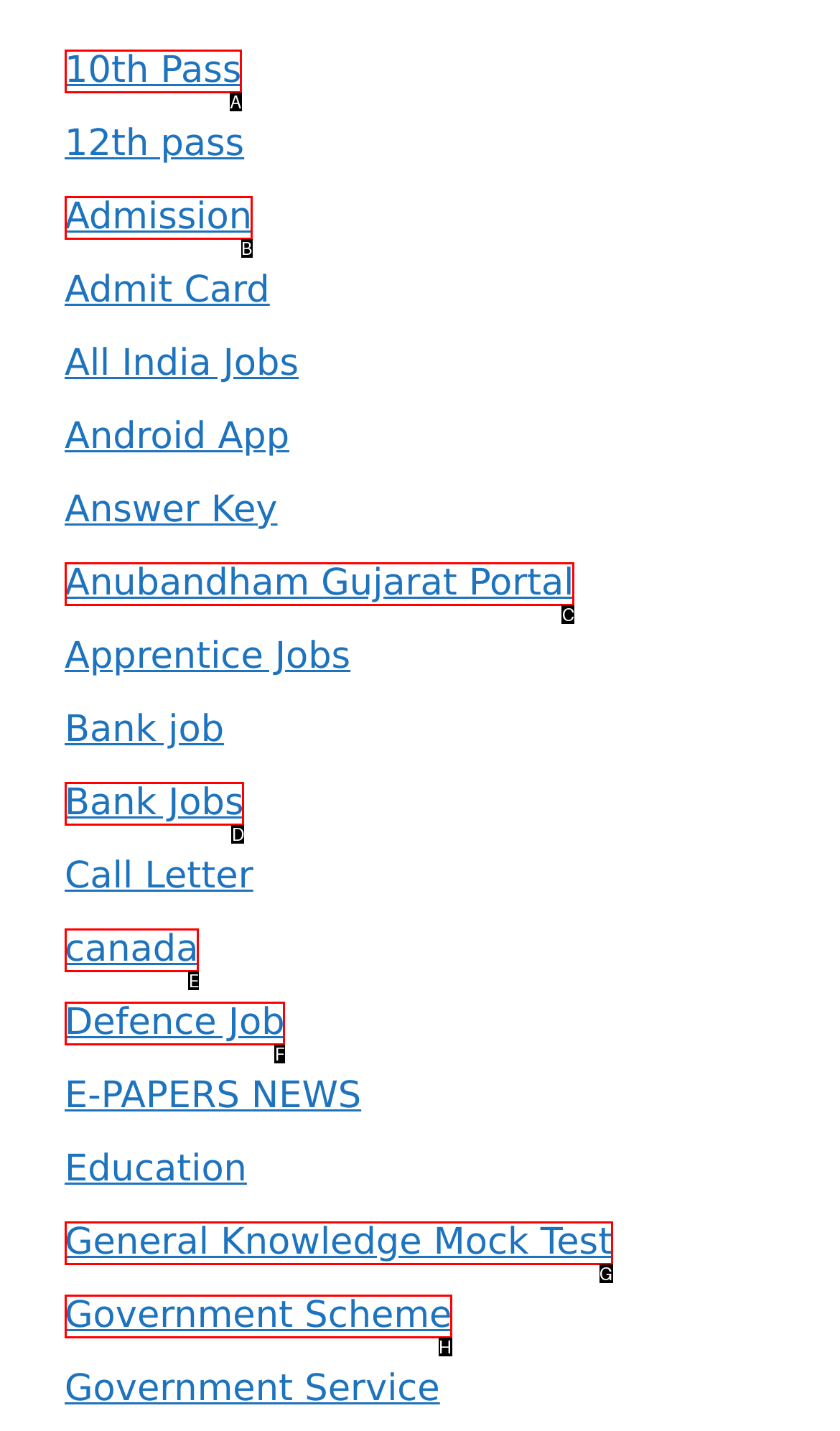With the description: General Knowledge Mock Test, find the option that corresponds most closely and answer with its letter directly.

G